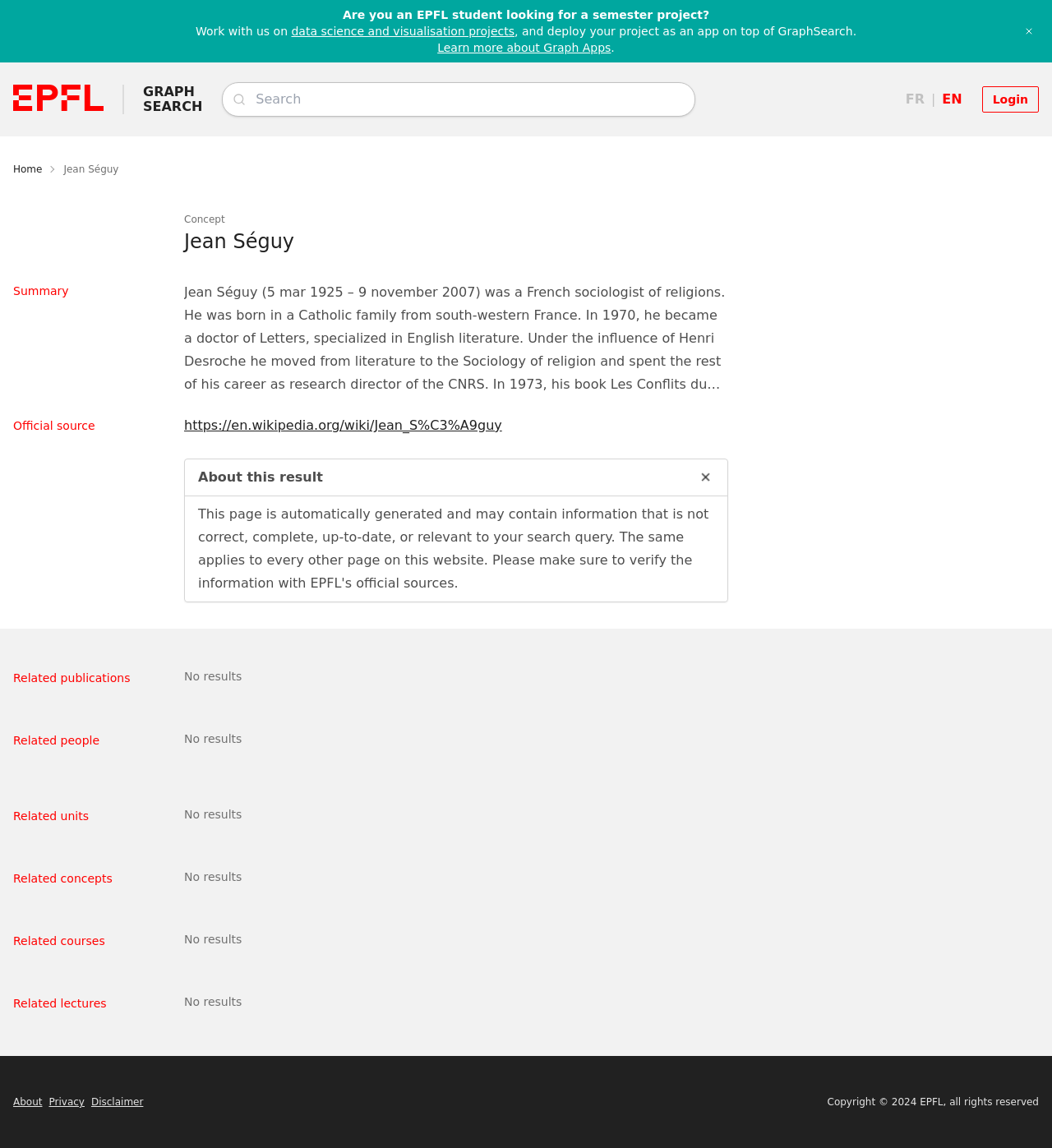Provide the bounding box coordinates of the HTML element described by the text: "Learn more about Graph Apps". The coordinates should be in the format [left, top, right, bottom] with values between 0 and 1.

[0.416, 0.036, 0.581, 0.047]